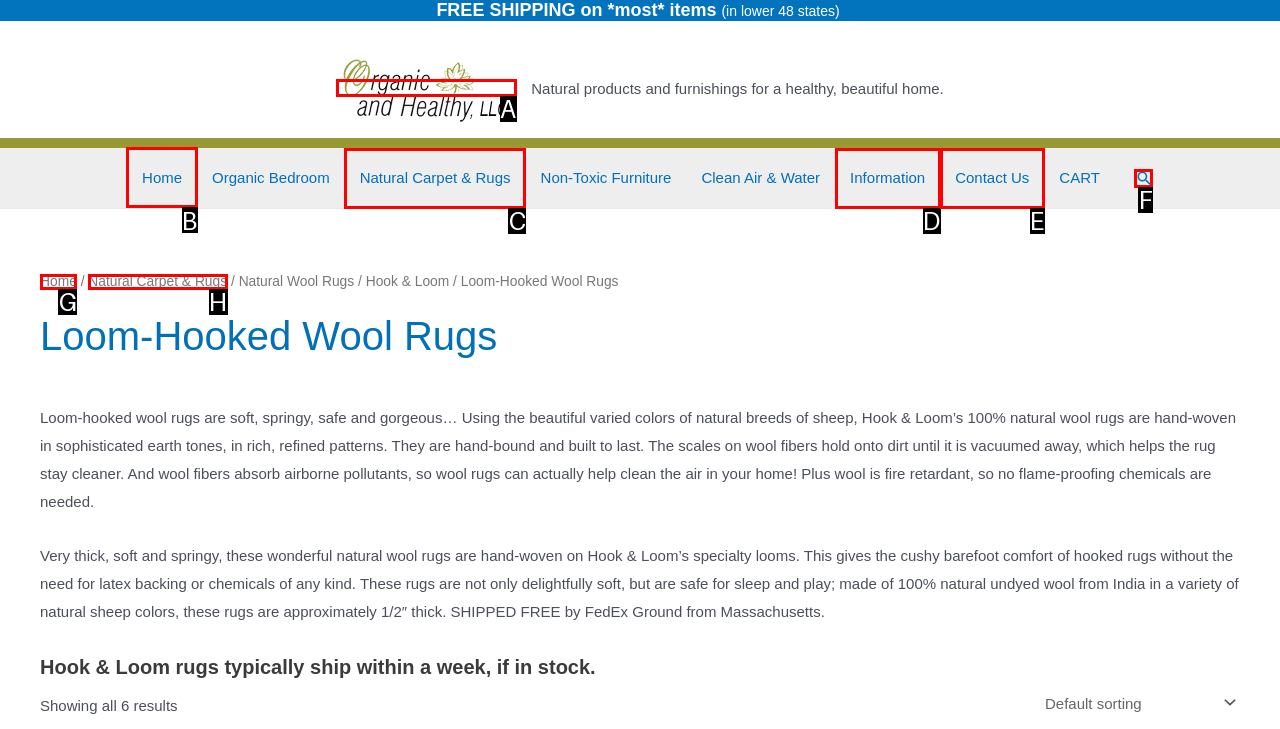Tell me which one HTML element I should click to complete the following instruction: Click on the 'Home' link in the site navigation
Answer with the option's letter from the given choices directly.

B